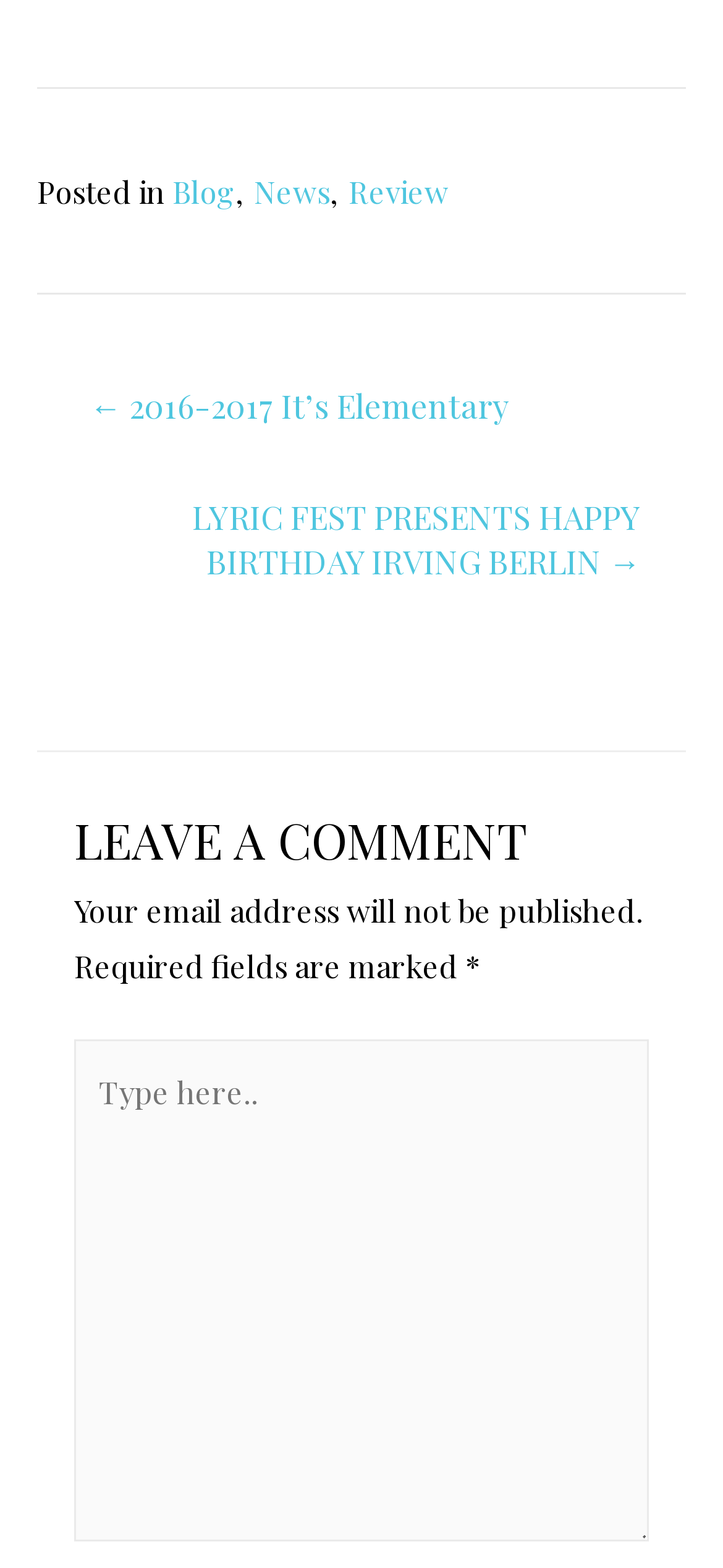Look at the image and write a detailed answer to the question: 
What is the purpose of the email address field?

The text 'Your email address will not be published.' suggests that the email address field is used to collect email addresses, but they will not be made publicly available.